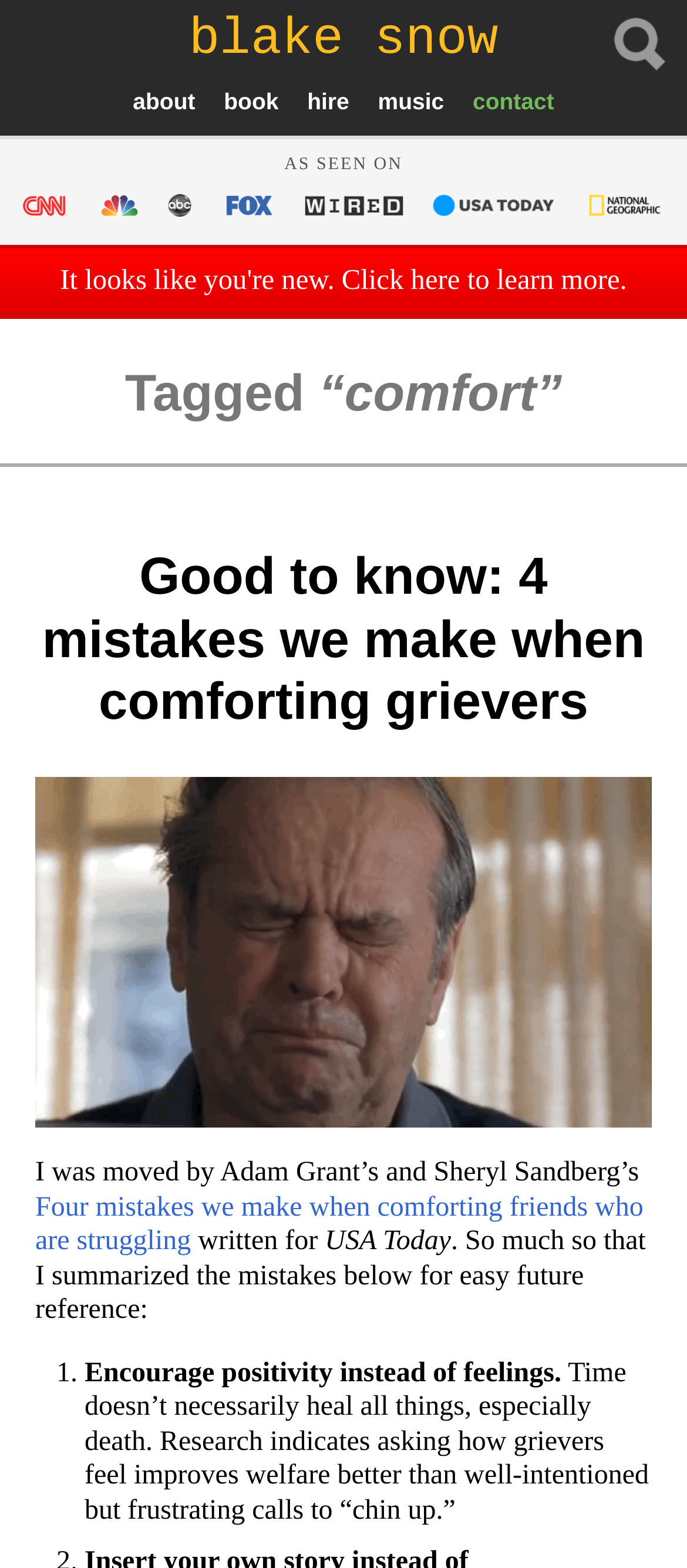Please answer the following query using a single word or phrase: 
How many links are in the top navigation menu?

5